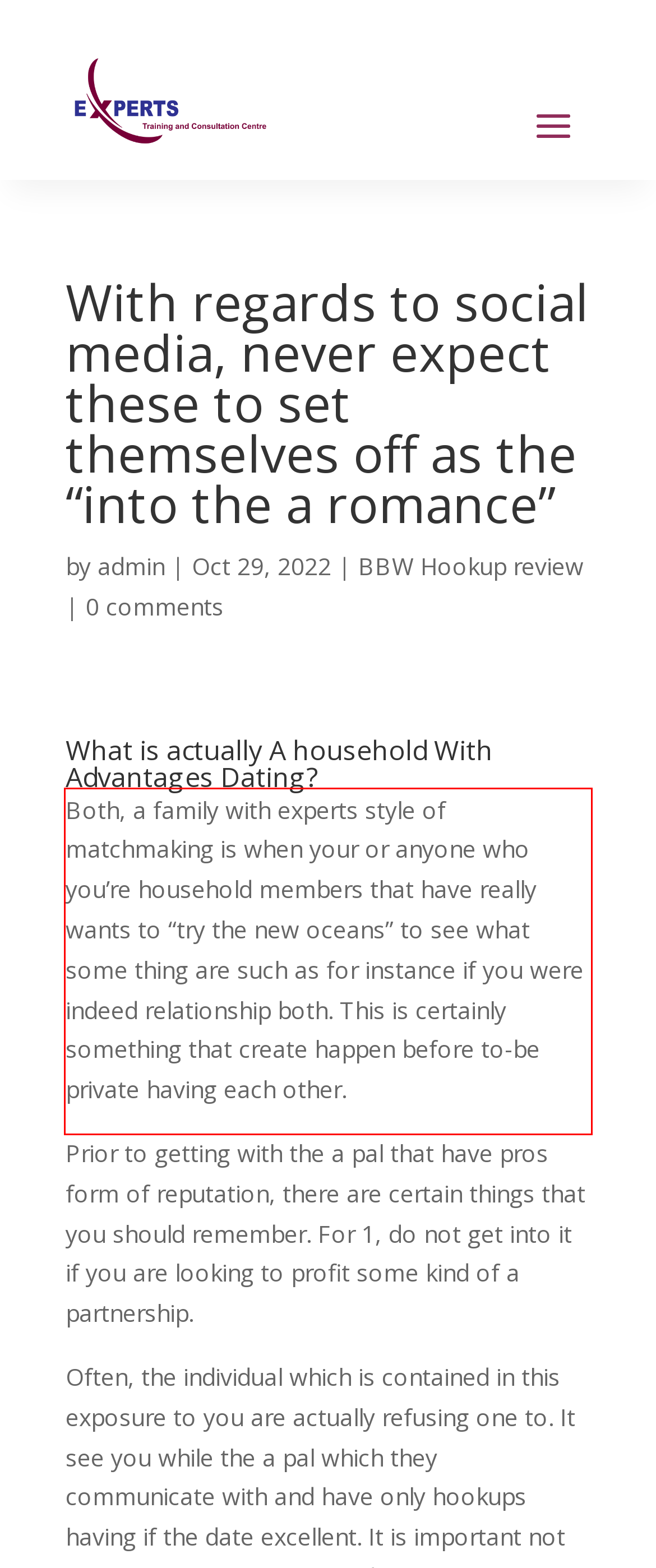Examine the webpage screenshot, find the red bounding box, and extract the text content within this marked area.

Both, a family with experts style of matchmaking is when your or anyone who you’re household members that have really wants to “try the new oceans” to see what some thing are such as for instance if you were indeed relationship both. This is certainly something that create happen before to-be private having each other.